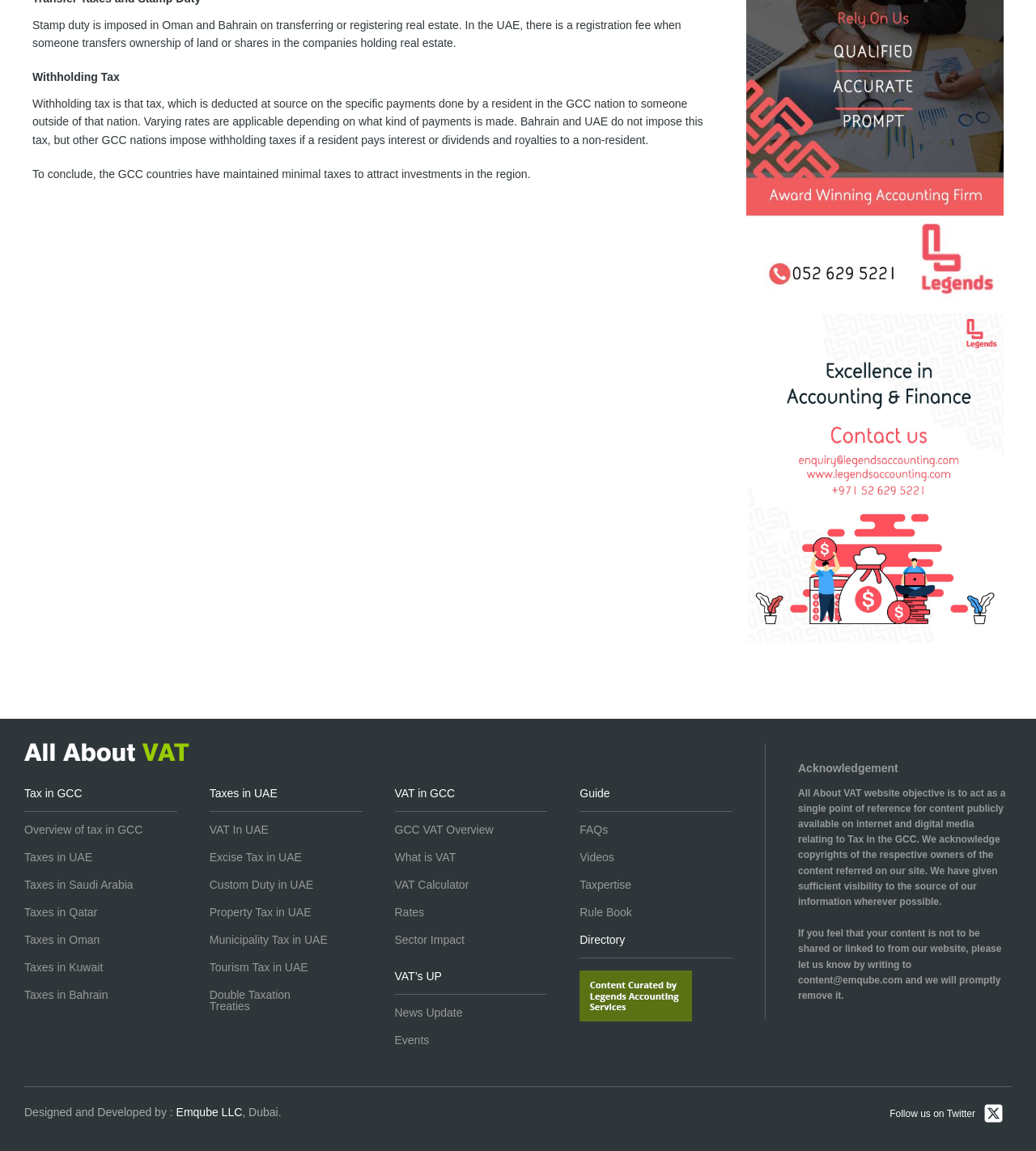Highlight the bounding box coordinates of the region I should click on to meet the following instruction: "Follow on Twitter".

[0.851, 0.959, 0.977, 0.979]